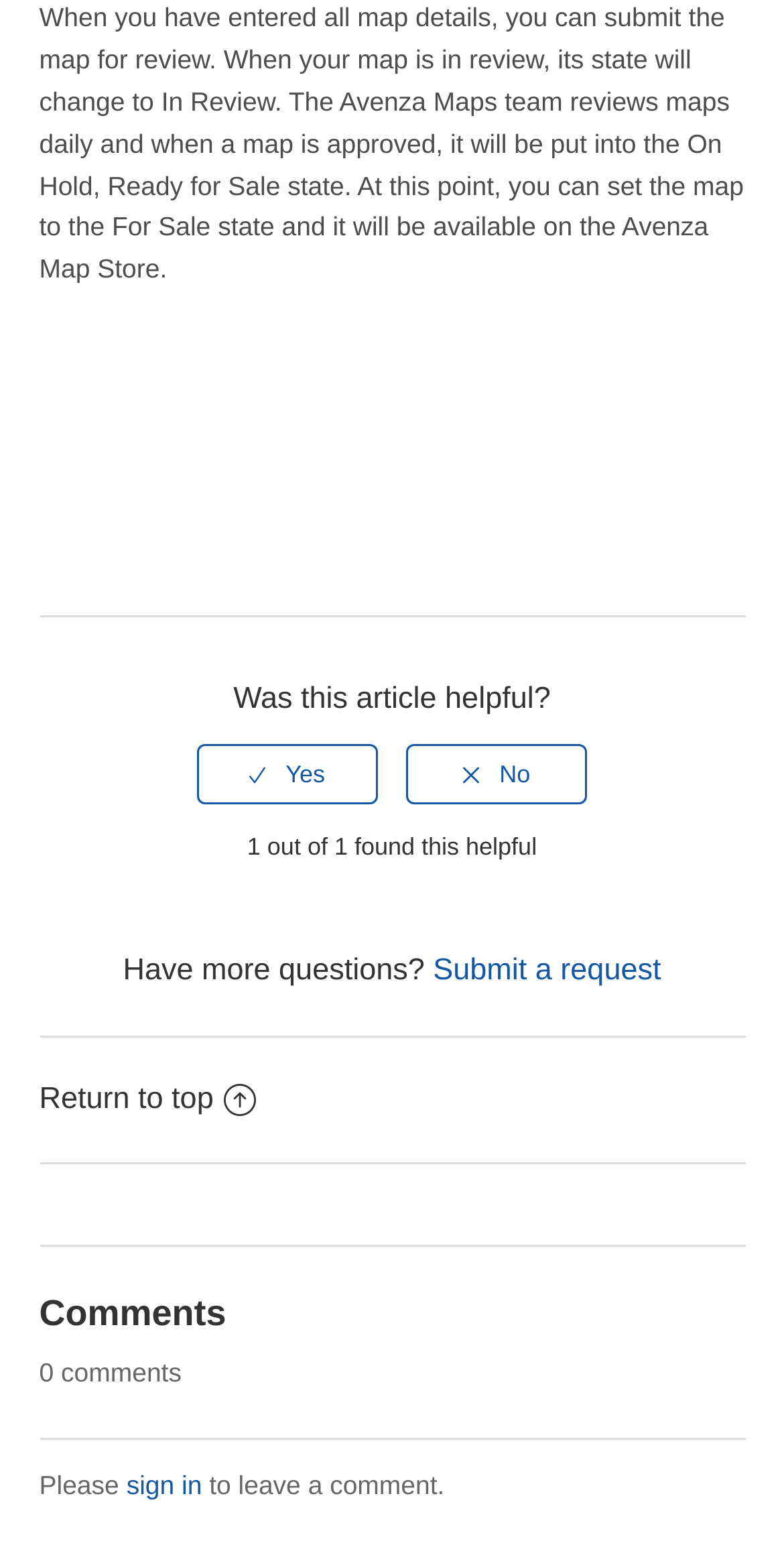Locate the bounding box of the UI element described by: "sign in" in the given webpage screenshot.

[0.161, 0.954, 0.258, 0.973]